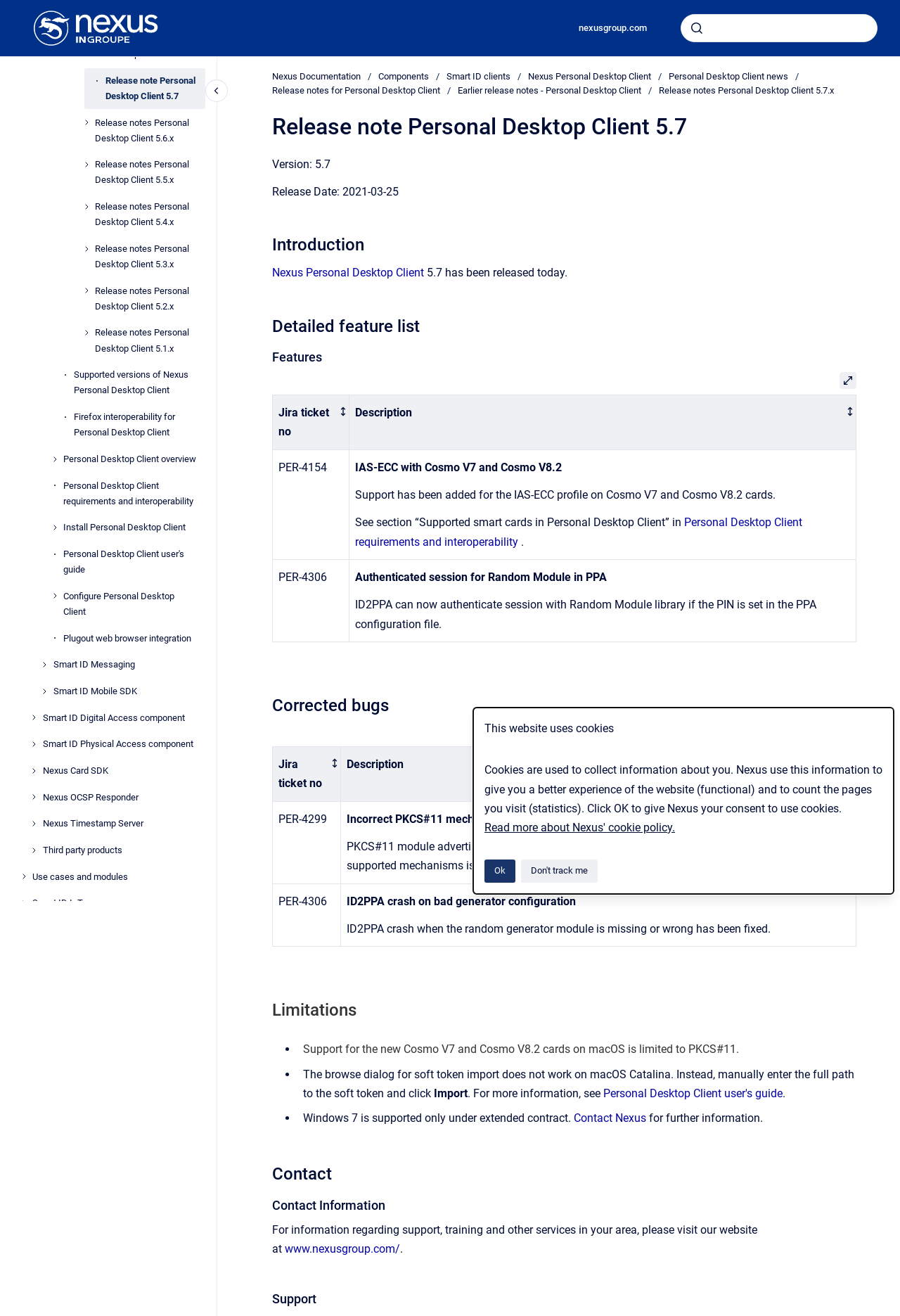Predict the bounding box of the UI element based on the description: "Smart ID IoT". The coordinates should be four float numbers between 0 and 1, formatted as [left, top, right, bottom].

[0.036, 0.677, 0.228, 0.696]